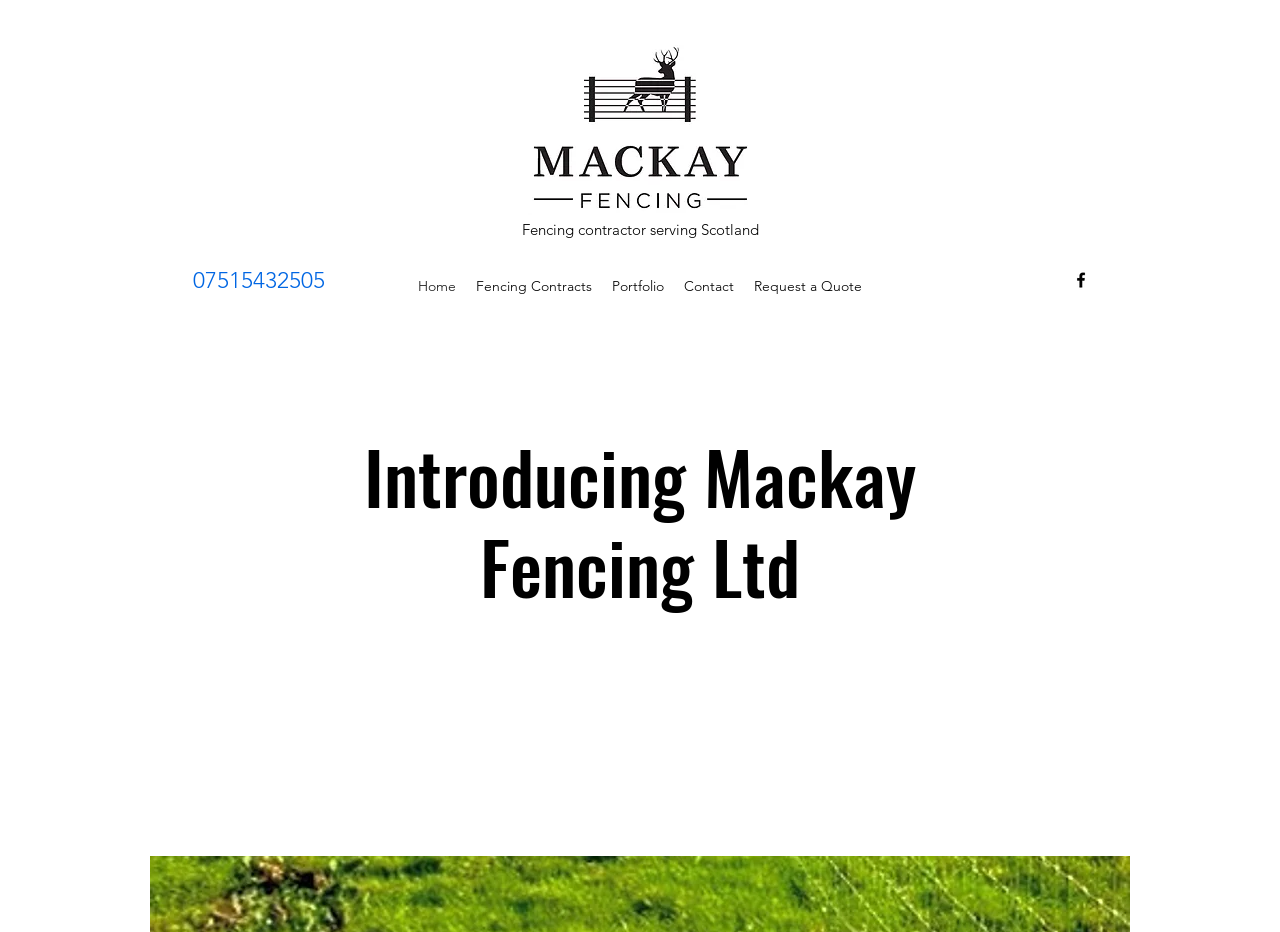How many social media links are there?
Refer to the image and give a detailed response to the question.

I found one social media link by looking at the list element with the text 'Social Bar' located at [0.837, 0.29, 0.852, 0.311] which contains a link to 'facebook'.